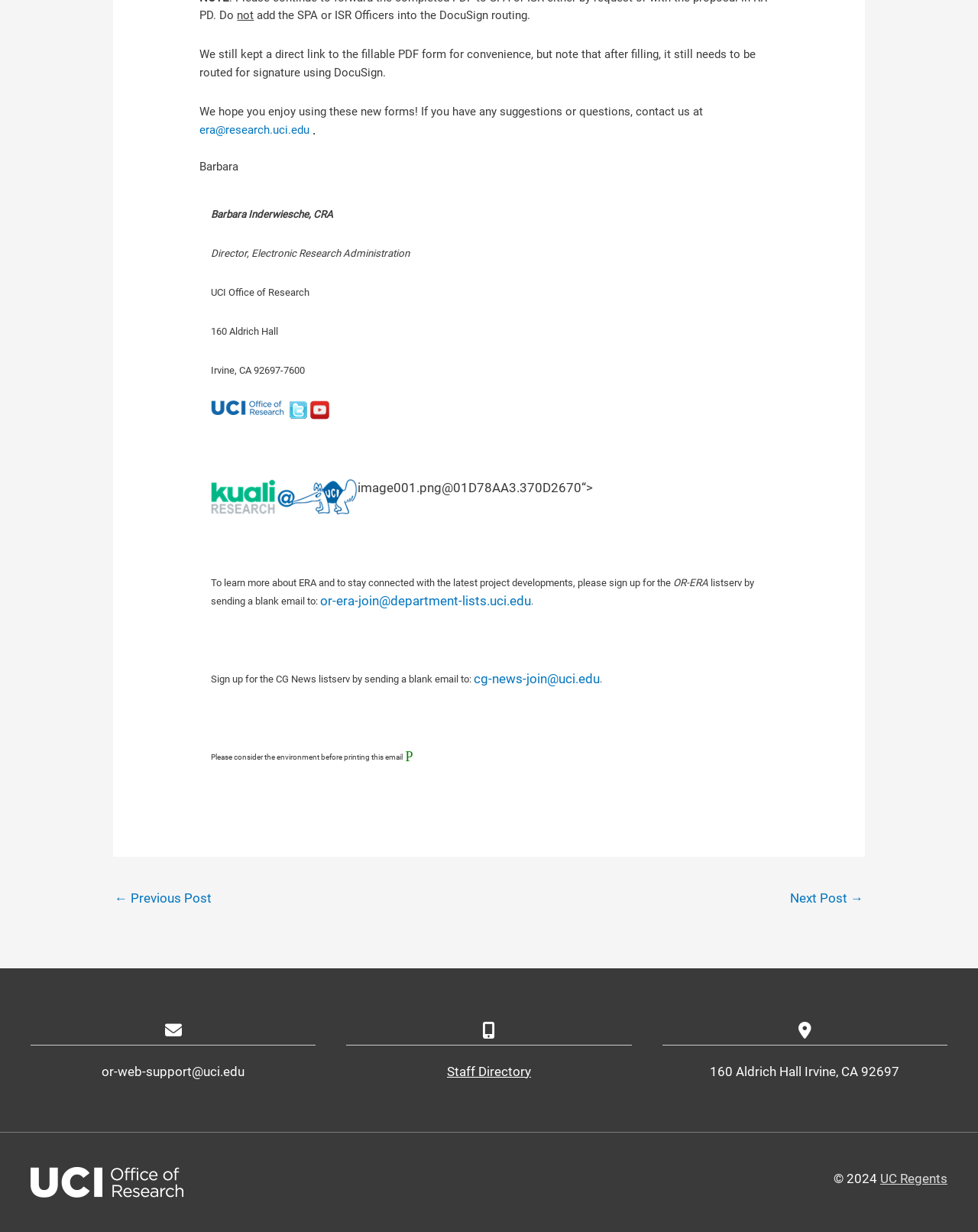What is the address of the UCI Office of Research?
Provide a one-word or short-phrase answer based on the image.

160 Aldrich Hall, Irvine, CA 92697-7600